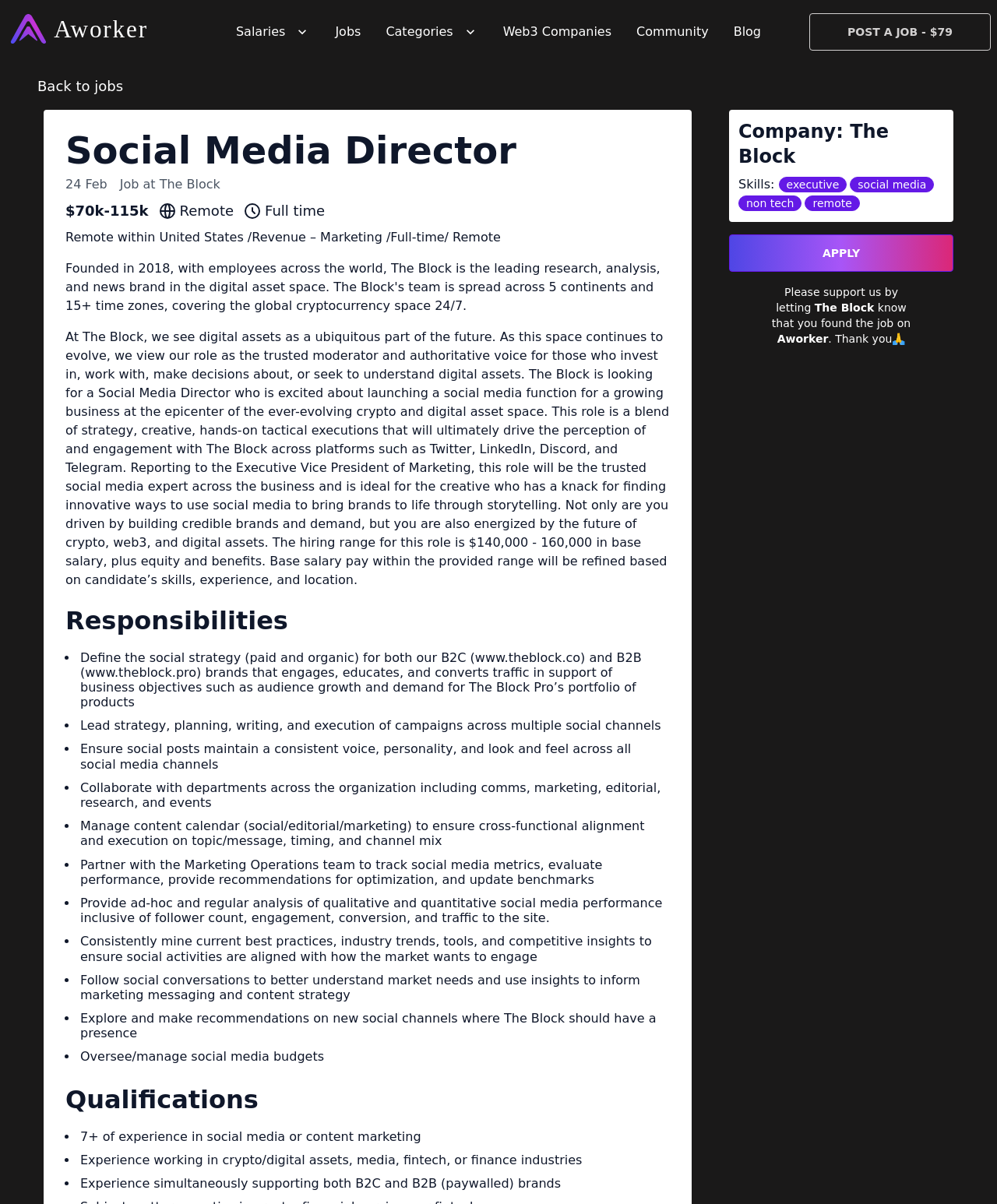Please identify the bounding box coordinates of the area that needs to be clicked to fulfill the following instruction: "View 'Jobs' category."

[0.324, 0.011, 0.375, 0.042]